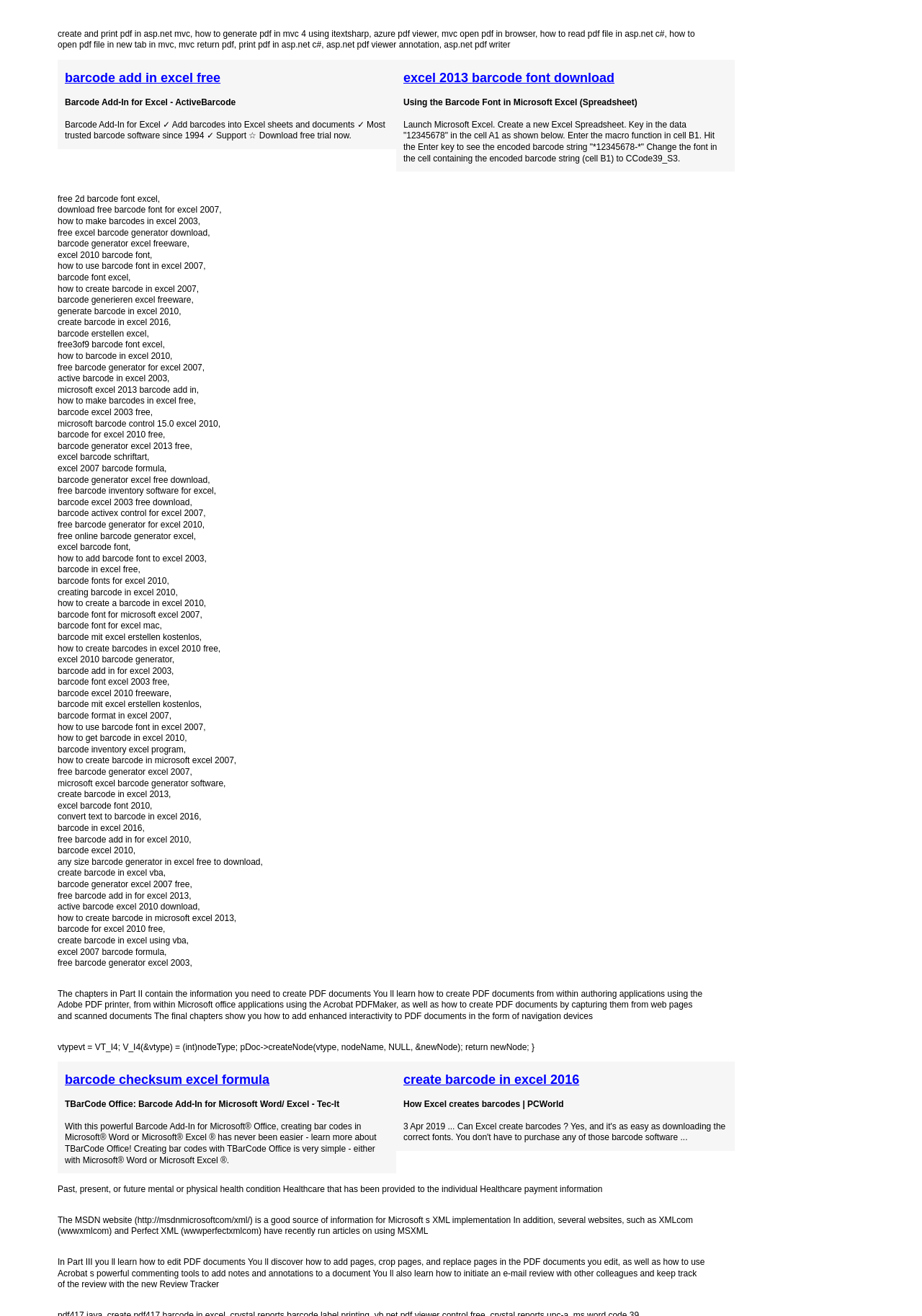Determine the bounding box coordinates of the UI element that matches the following description: "August 2015". The coordinates should be four float numbers between 0 and 1 in the format [left, top, right, bottom].

None